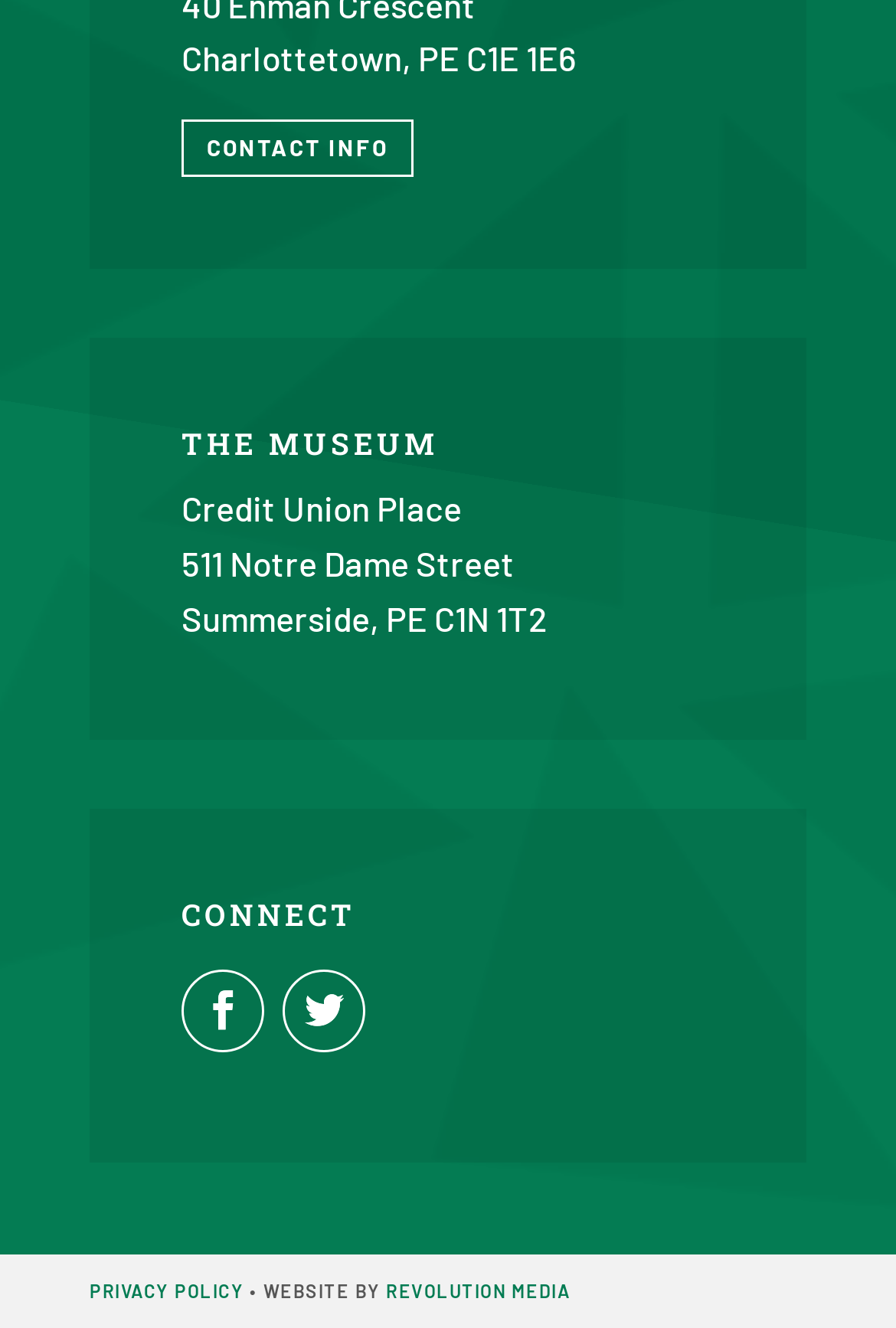Given the webpage screenshot, identify the bounding box of the UI element that matches this description: "Follow".

[0.203, 0.729, 0.295, 0.792]